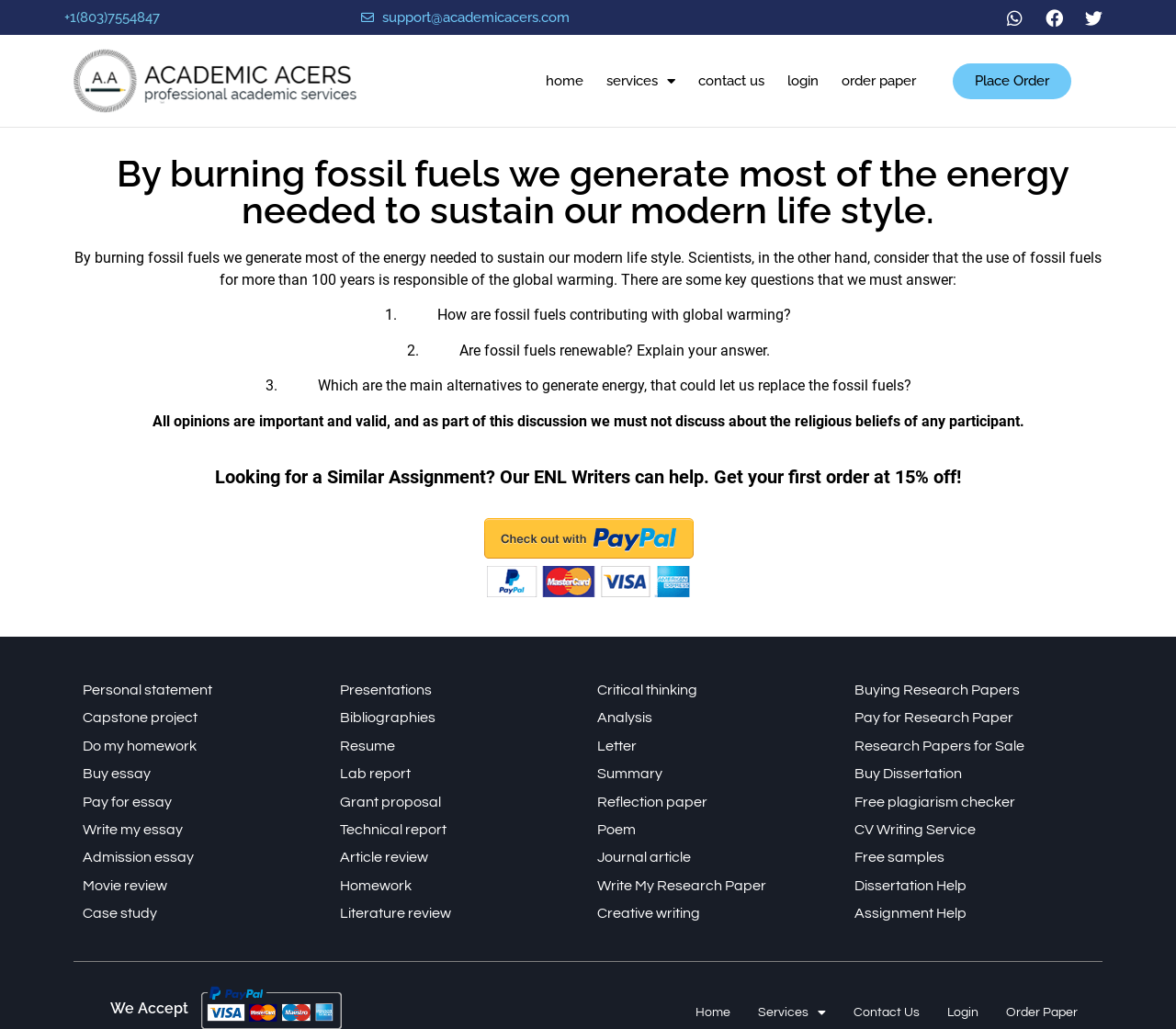Provide the bounding box coordinates of the area you need to click to execute the following instruction: "Click the 'Academic Acers' link".

[0.062, 0.047, 0.303, 0.11]